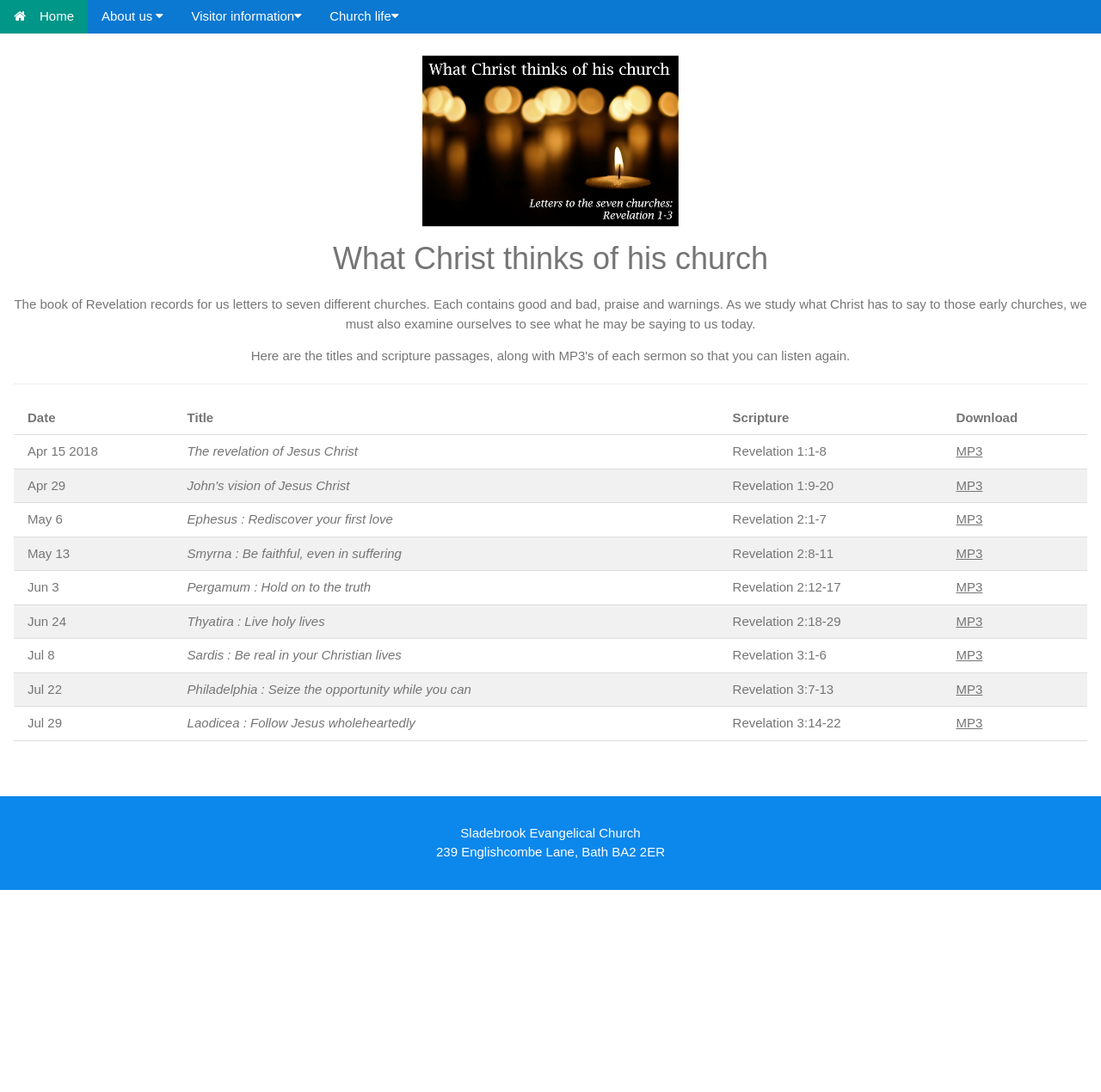What is the name of the church?
Based on the image, give a concise answer in the form of a single word or short phrase.

Sladebrook Evangelical Church